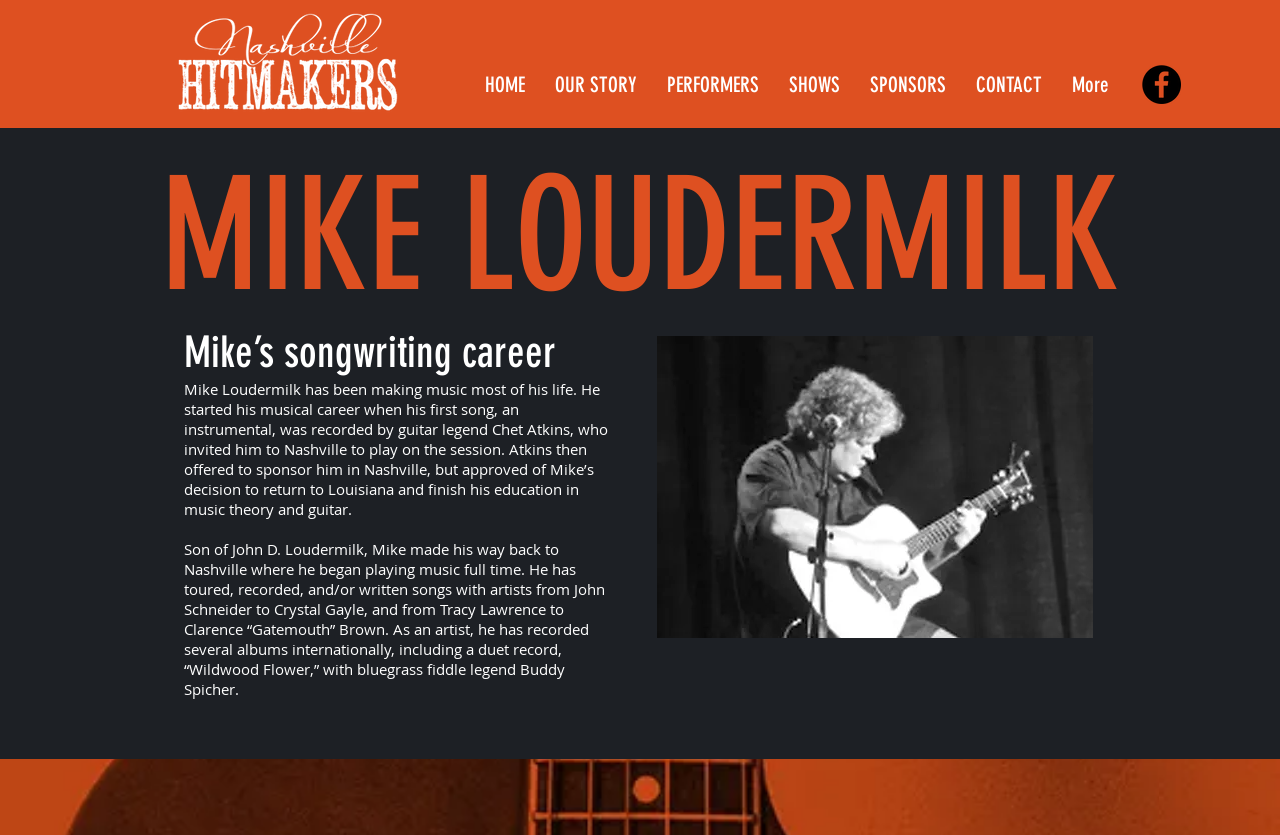How many links are in the navigation menu?
Use the screenshot to answer the question with a single word or phrase.

7